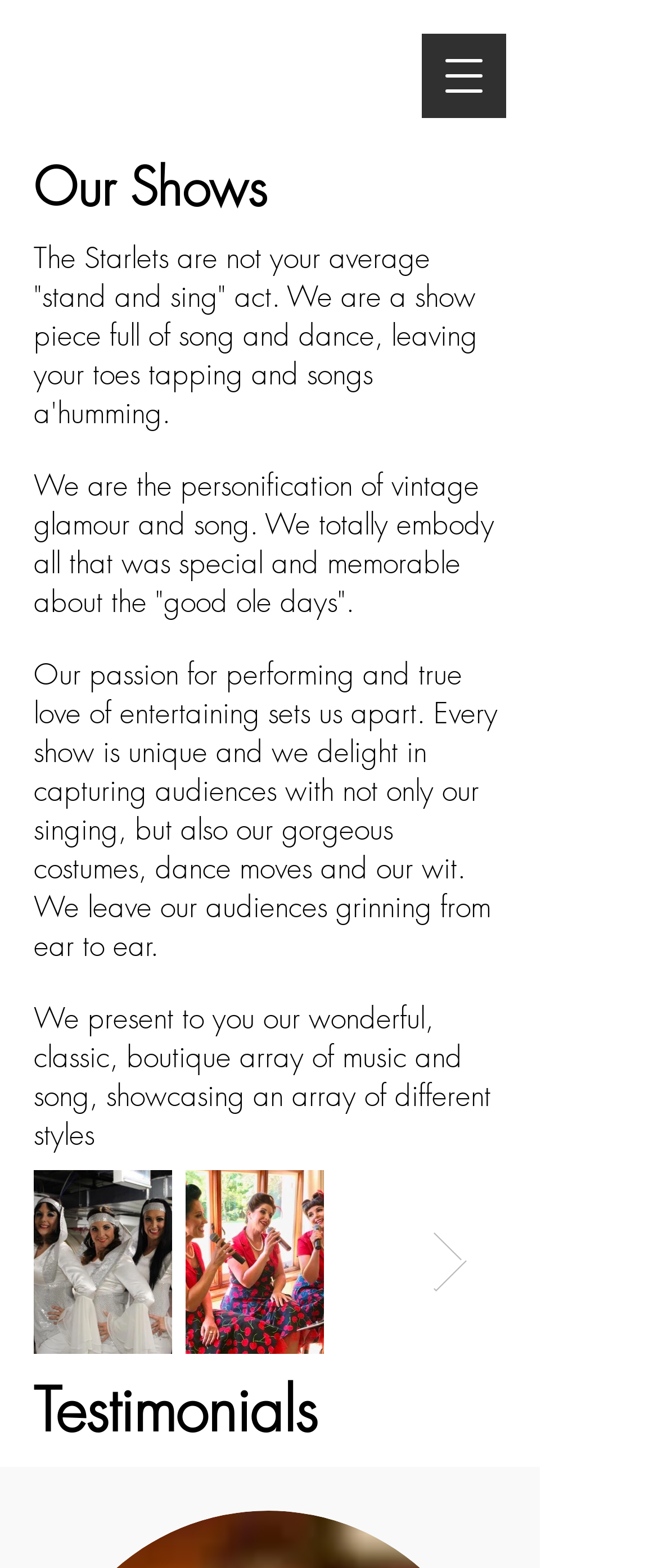What do The Starlets leave their audiences with?
Please ensure your answer is as detailed and informative as possible.

The webpage states that The Starlets leave their audiences grinning from ear to ear, implying that their performances bring joy and happiness to those who watch them.